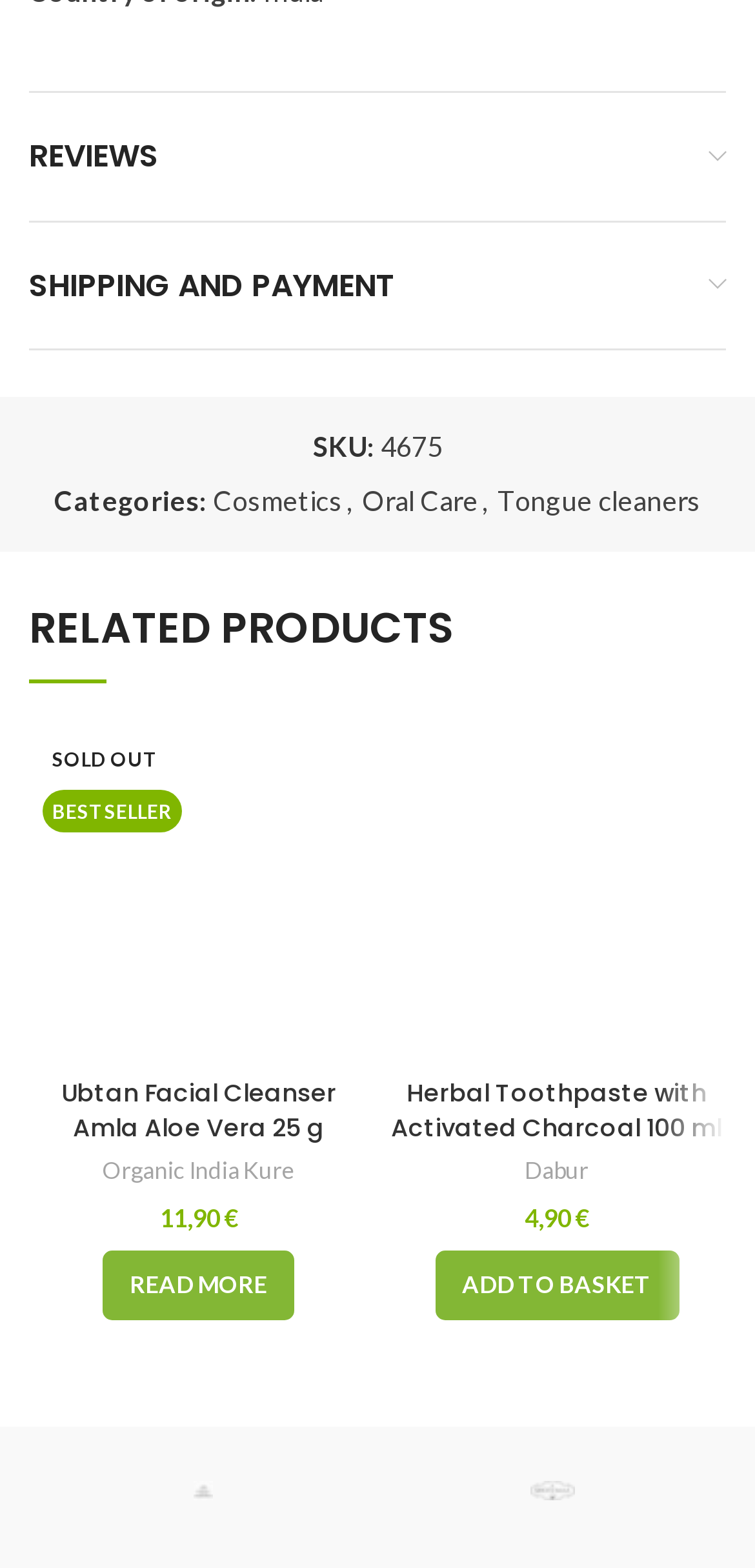Using the description "Sold outBestseller", predict the bounding box of the relevant HTML element.

[0.038, 0.461, 0.487, 0.678]